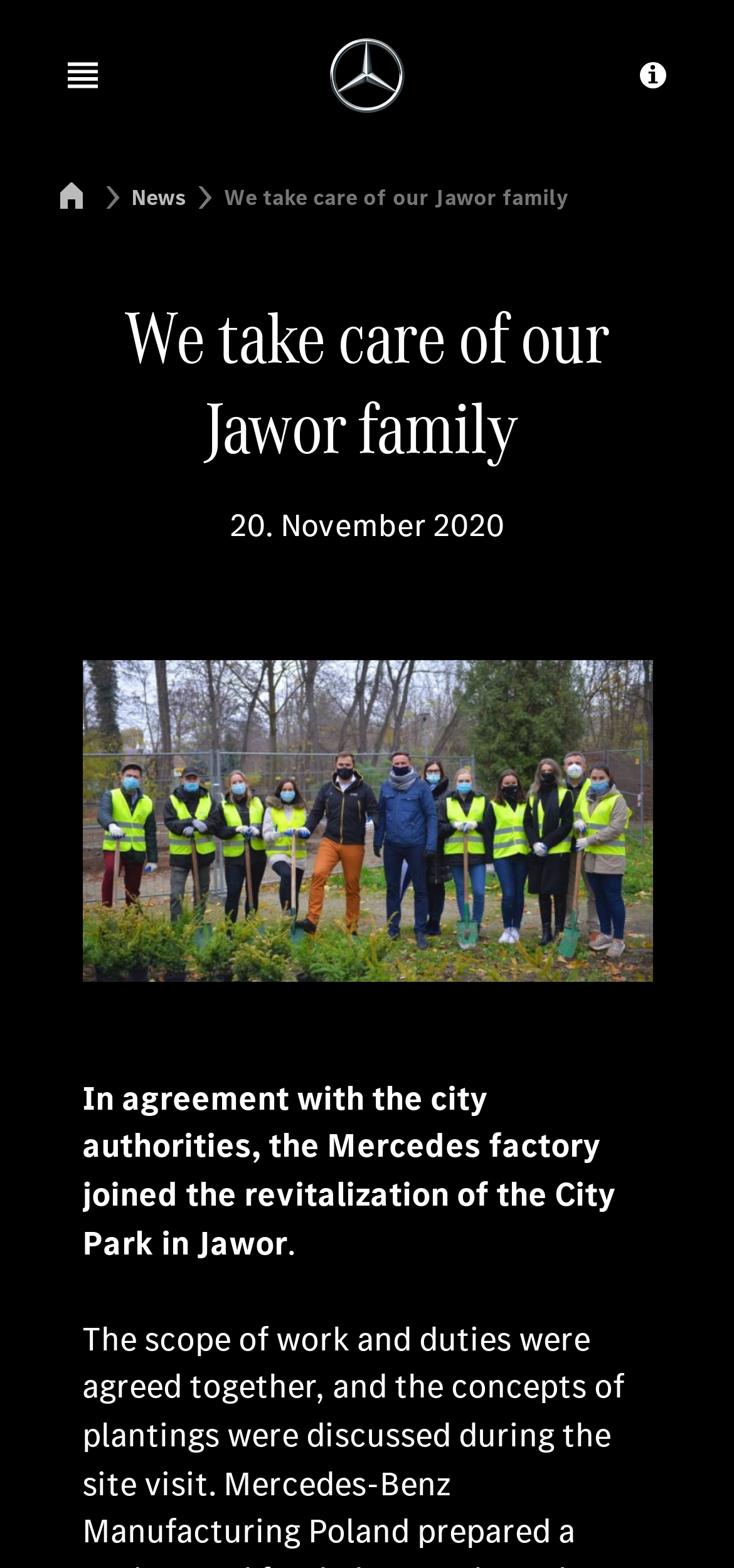What is the date of the news article?
Please give a well-detailed answer to the question.

I found the date of the news article by looking at the time element on the webpage, which contains the static text '20. November 2020'.